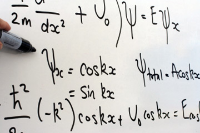Offer a detailed narrative of the scene depicted in the image.

The image features a close-up view of a whiteboard covered in mathematical equations related to quantum physics. A hand holding a marker is visible as it points to the intricate formulas, which include wave function notations and expressions for potential energy. Prominent equations displayed include the forms of the wave function ψ, associated with the principles of quantum mechanics, as well as relationships depicting the behavior of particles in various potential fields. This image is likely part of an educational discourse on quantum physics, emphasizing the challenging yet fascinating nature of the subject, which is a recurring theme in the associated text.